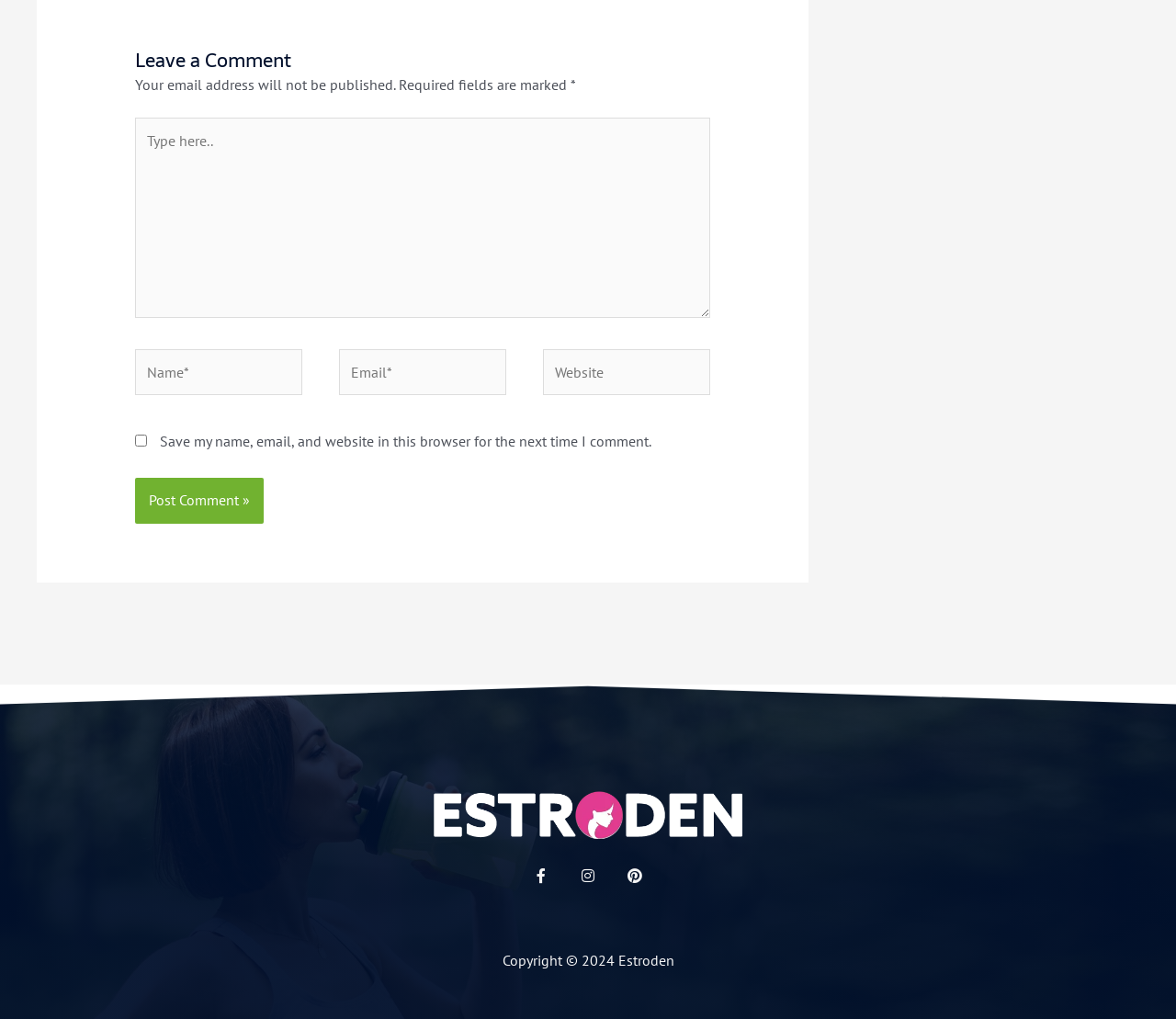Given the description "name="submit" value="Post Comment »"", provide the bounding box coordinates of the corresponding UI element.

[0.115, 0.469, 0.224, 0.514]